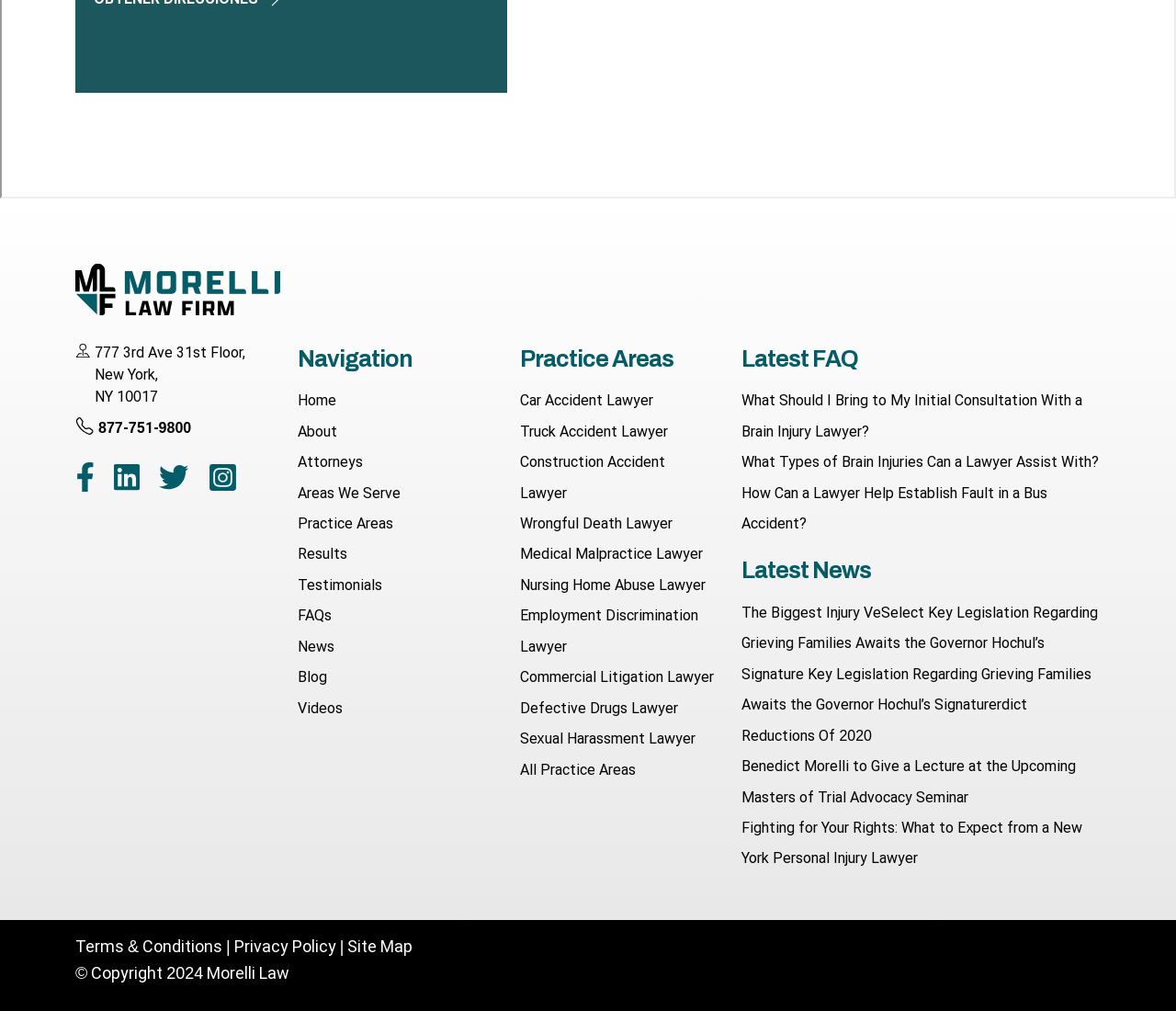What is the latest news article on the webpage?
Please look at the screenshot and answer using one word or phrase.

The Biggest Injury Verdict Reductions Of 2020